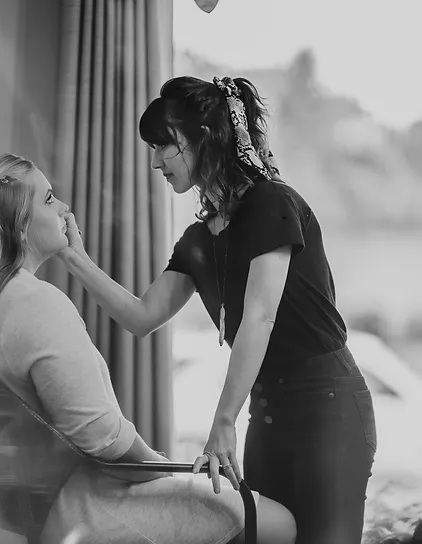What is filtering through the nearby window? Analyze the screenshot and reply with just one word or a short phrase.

sunlight